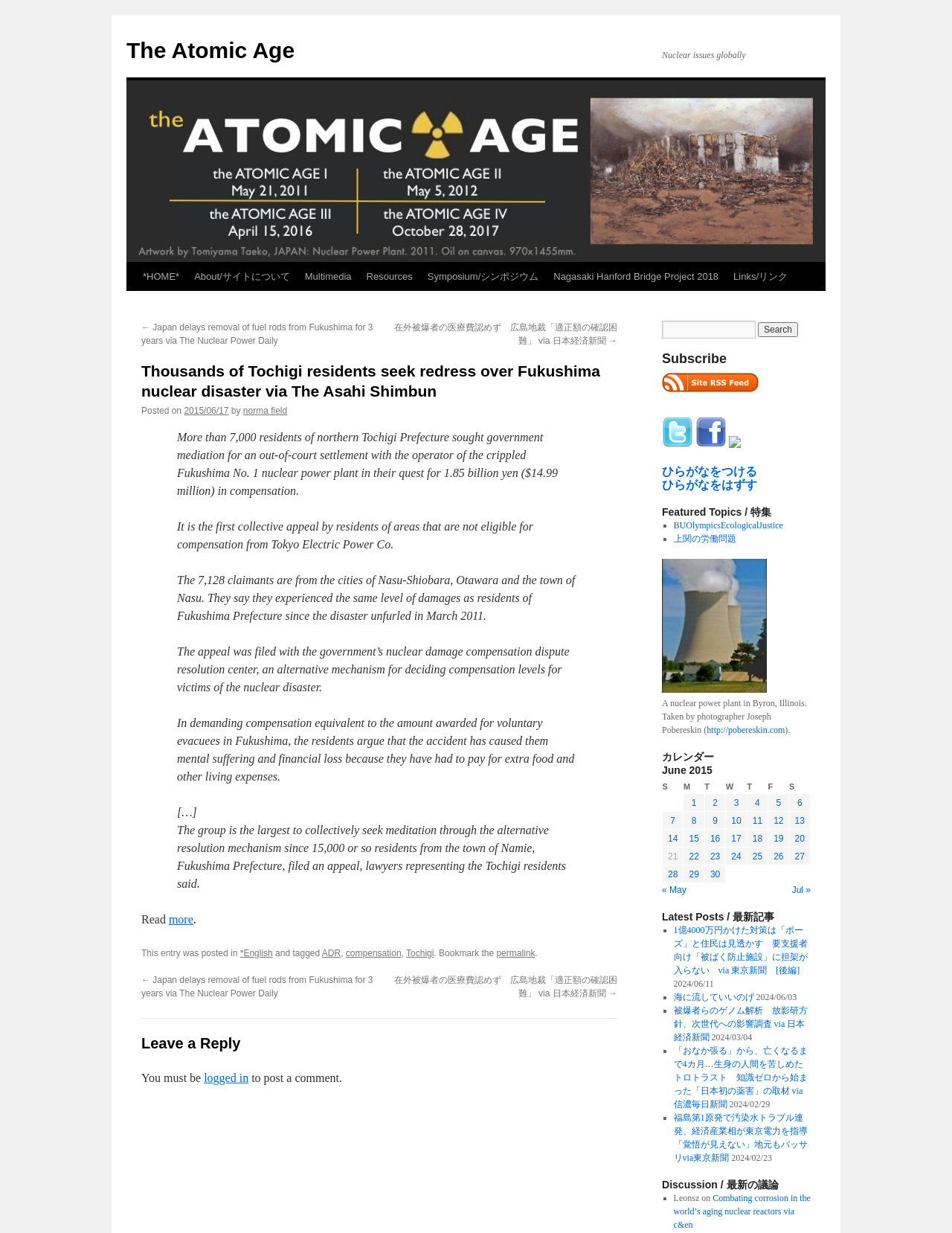Pinpoint the bounding box coordinates of the clickable area necessary to execute the following instruction: "Leave a reply". The coordinates should be given as four float numbers between 0 and 1, namely [left, top, right, bottom].

[0.148, 0.837, 0.648, 0.856]